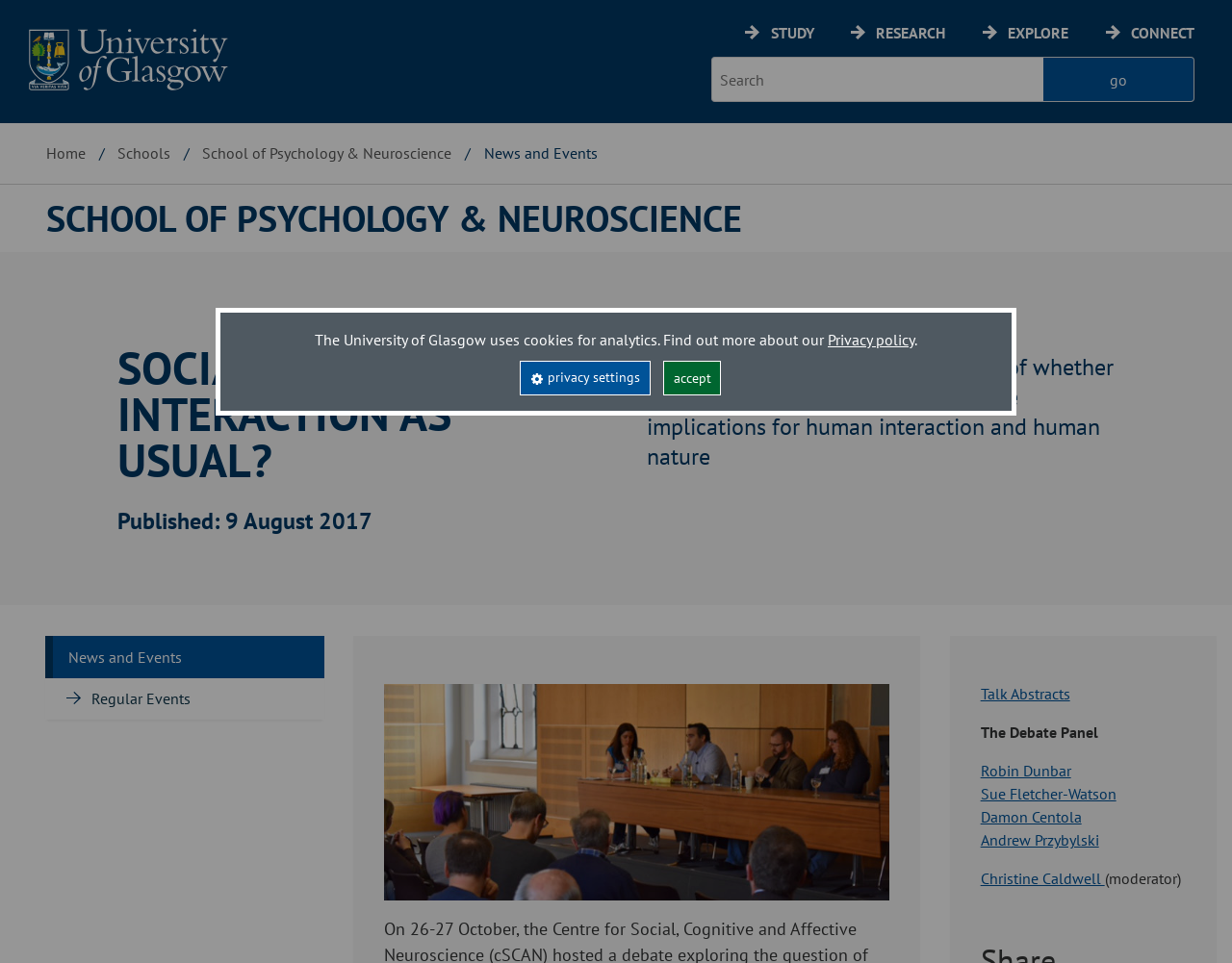Please identify the bounding box coordinates of the element on the webpage that should be clicked to follow this instruction: "go to the university homepage". The bounding box coordinates should be given as four float numbers between 0 and 1, formatted as [left, top, right, bottom].

[0.0, 0.0, 0.205, 0.119]